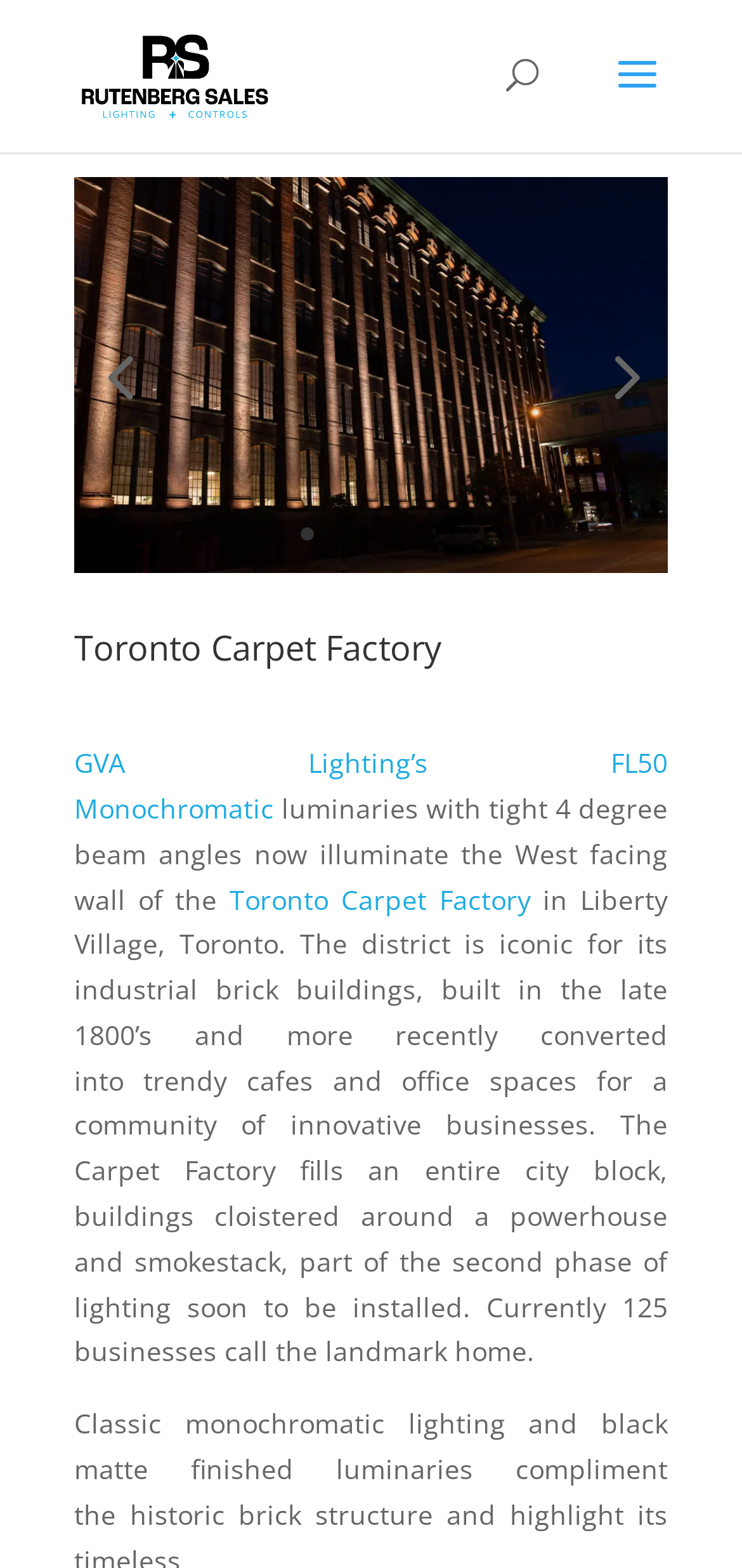Provide the bounding box coordinates for the UI element described in this sentence: "GVA Lighting’s FL50 Monochromatic". The coordinates should be four float values between 0 and 1, i.e., [left, top, right, bottom].

[0.1, 0.475, 0.9, 0.527]